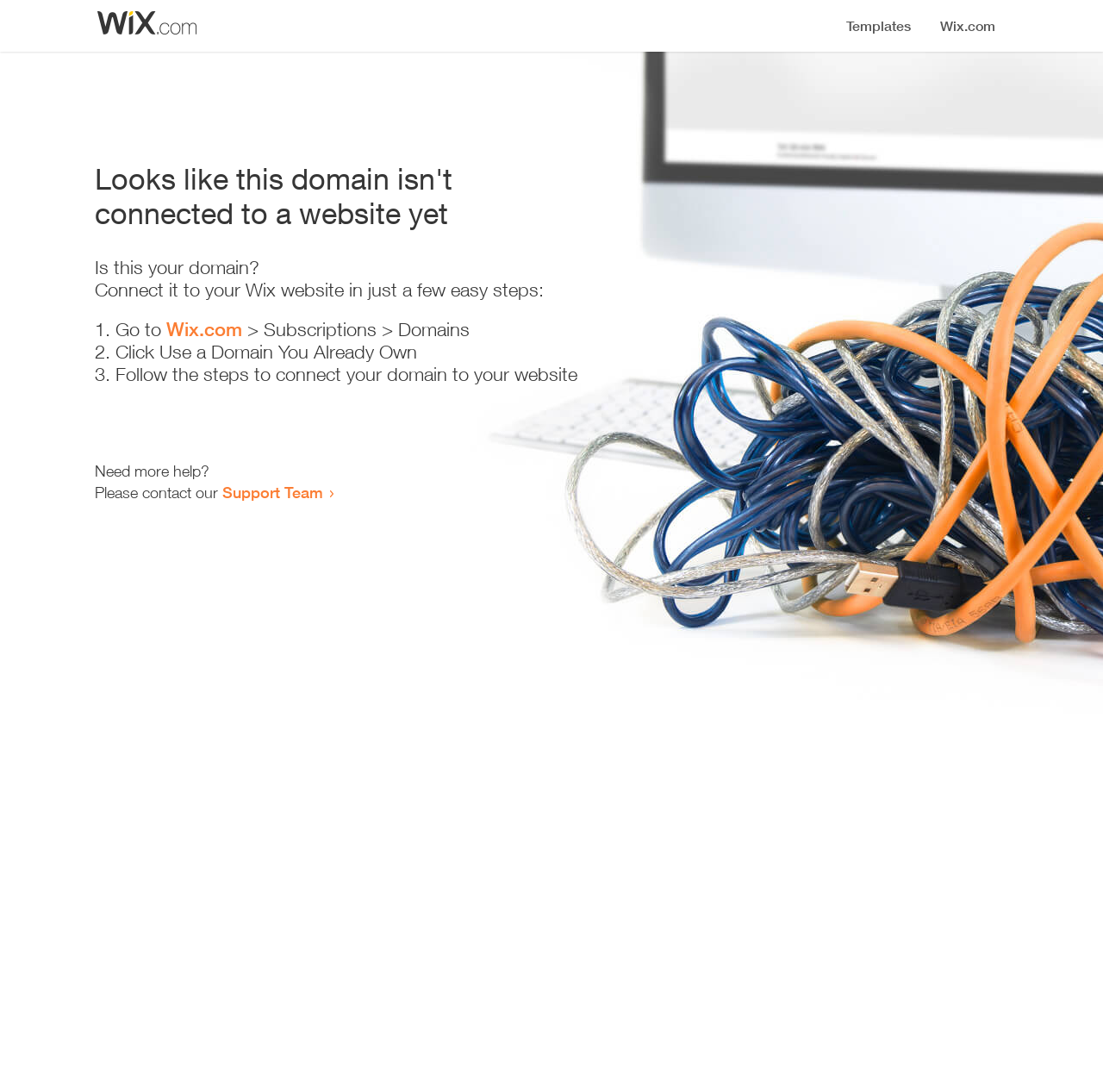What is the error message on this webpage?
Answer the question with as much detail as you can, using the image as a reference.

I determined the error message by looking at the heading element on the webpage, which has a bounding box coordinate of [0.086, 0.148, 0.555, 0.211] and contains the text 'Looks like this domain isn't connected to a website yet'.